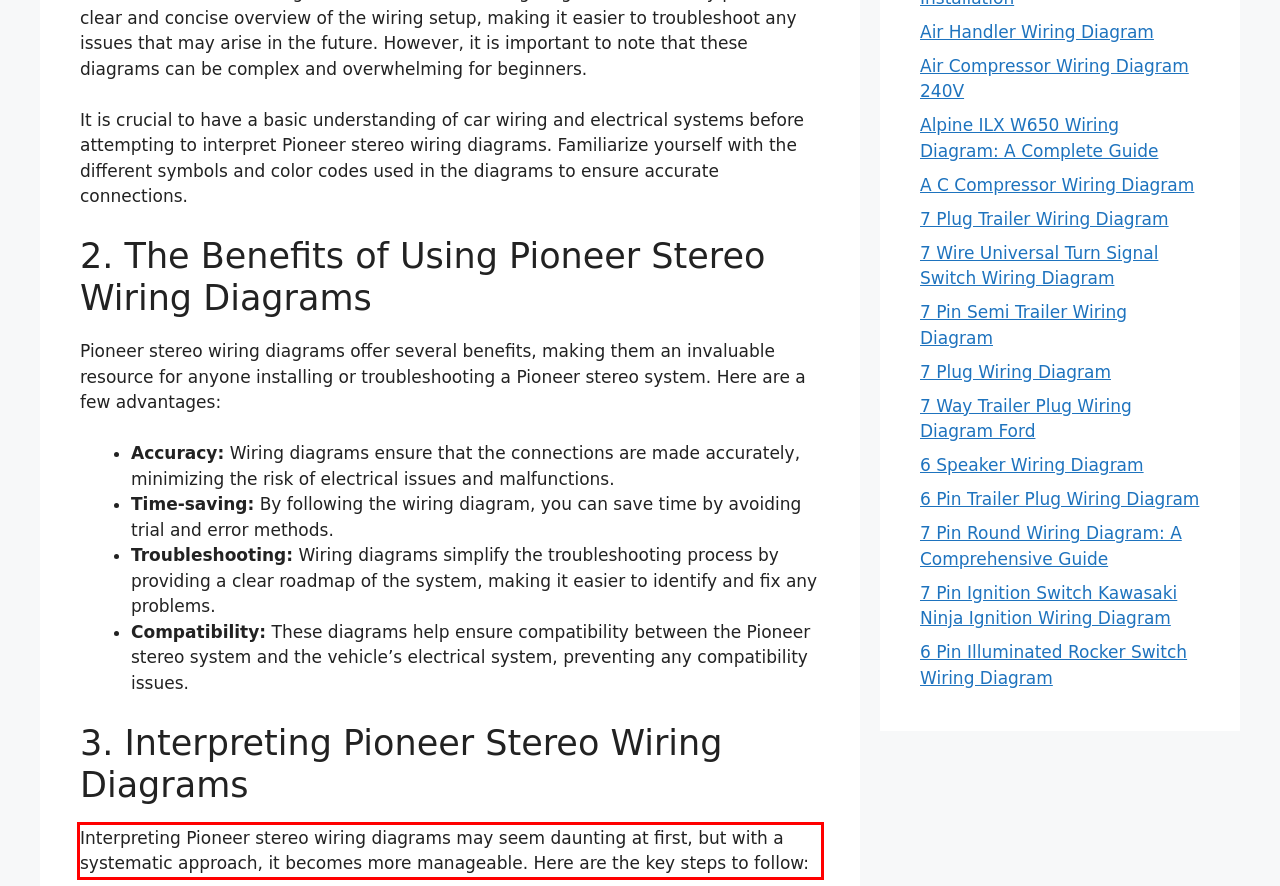You have a webpage screenshot with a red rectangle surrounding a UI element. Extract the text content from within this red bounding box.

Interpreting Pioneer stereo wiring diagrams may seem daunting at first, but with a systematic approach, it becomes more manageable. Here are the key steps to follow: